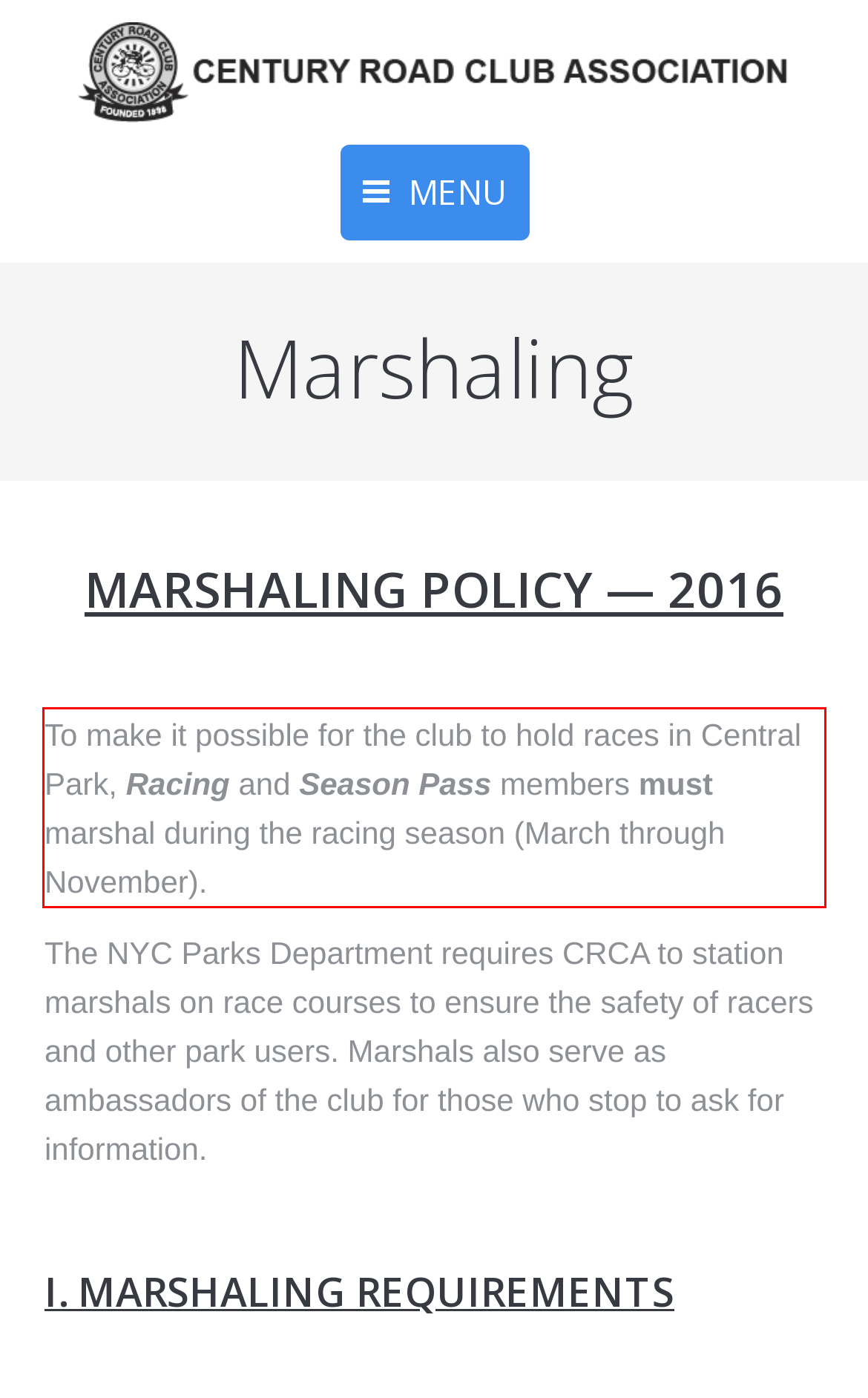There is a screenshot of a webpage with a red bounding box around a UI element. Please use OCR to extract the text within the red bounding box.

To make it possible for the club to hold races in Central Park, Racing and Season Pass members must marshal during the racing season (March through November).